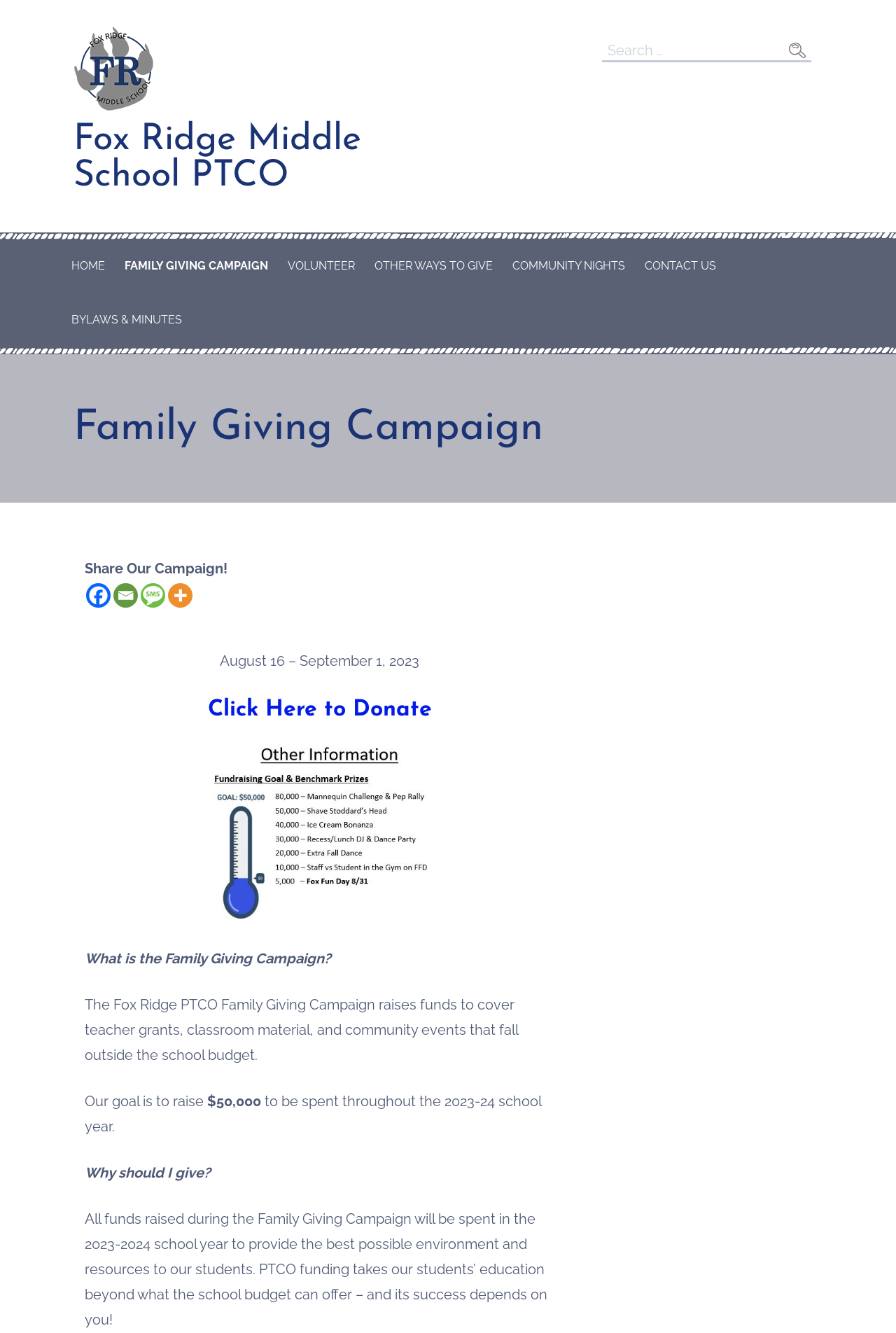What is the duration of the Family Giving Campaign?
Please provide a single word or phrase as the answer based on the screenshot.

August 16 – September 1, 2023